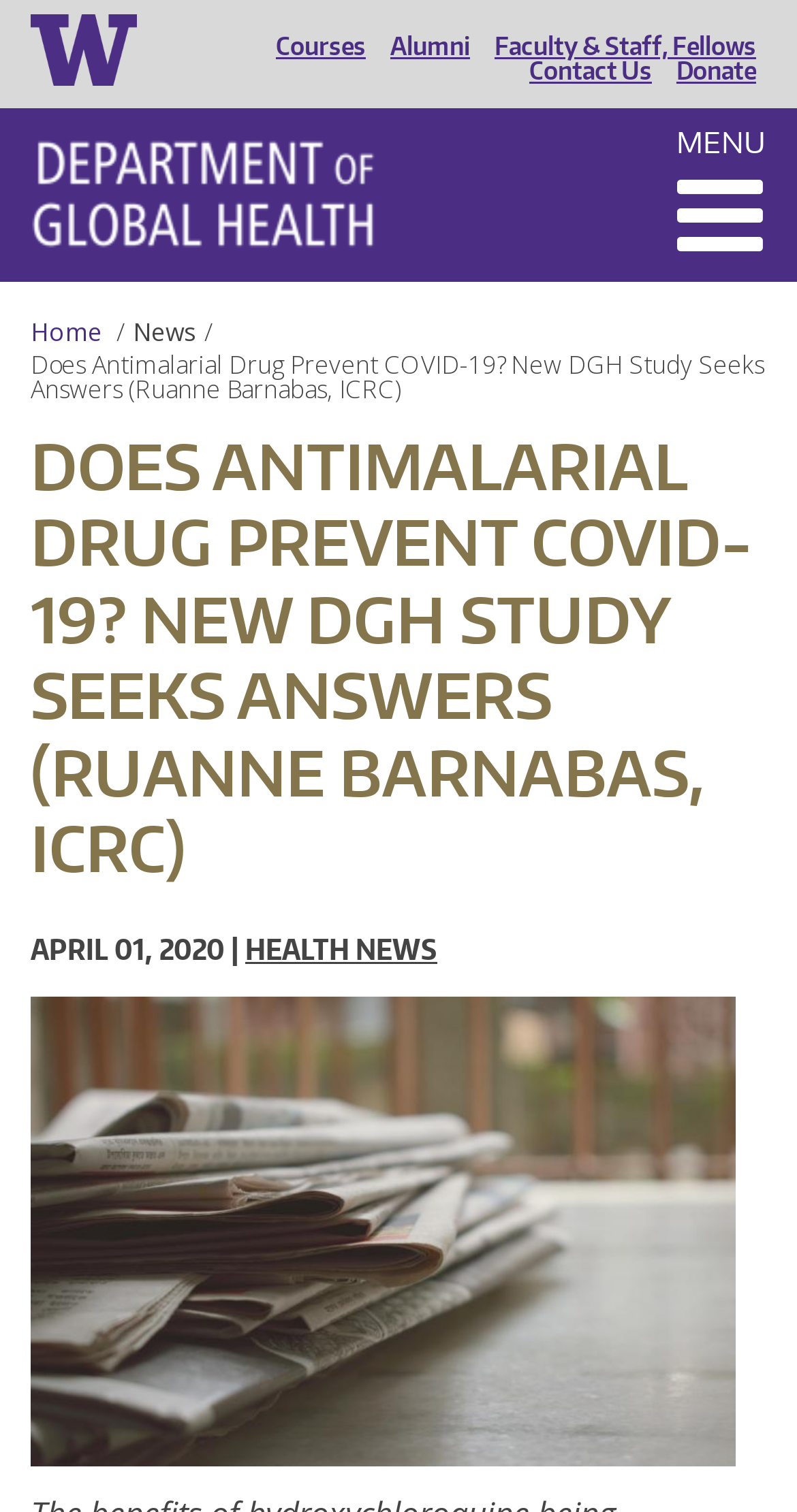Reply to the question with a single word or phrase:
What is the category of the news article?

HEALTH NEWS